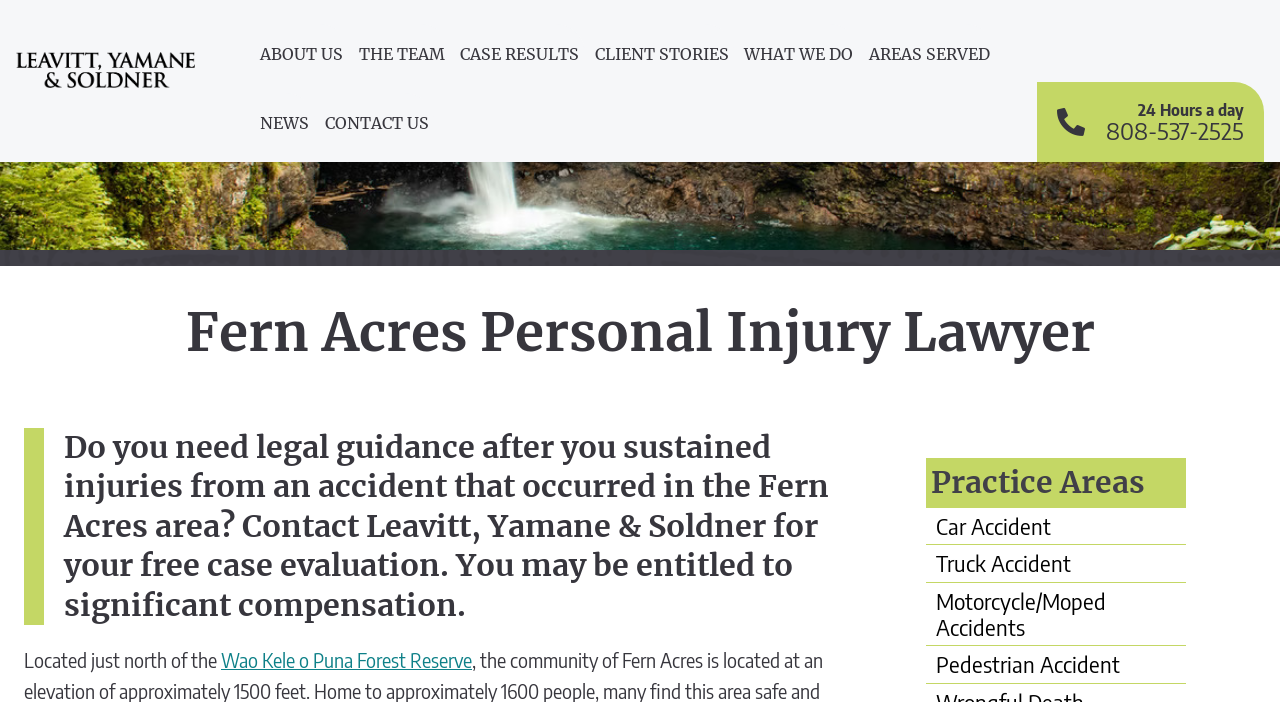Kindly determine the bounding box coordinates for the area that needs to be clicked to execute this instruction: "Learn more about Wao Kele o Puna Forest Reserve".

[0.173, 0.924, 0.369, 0.958]